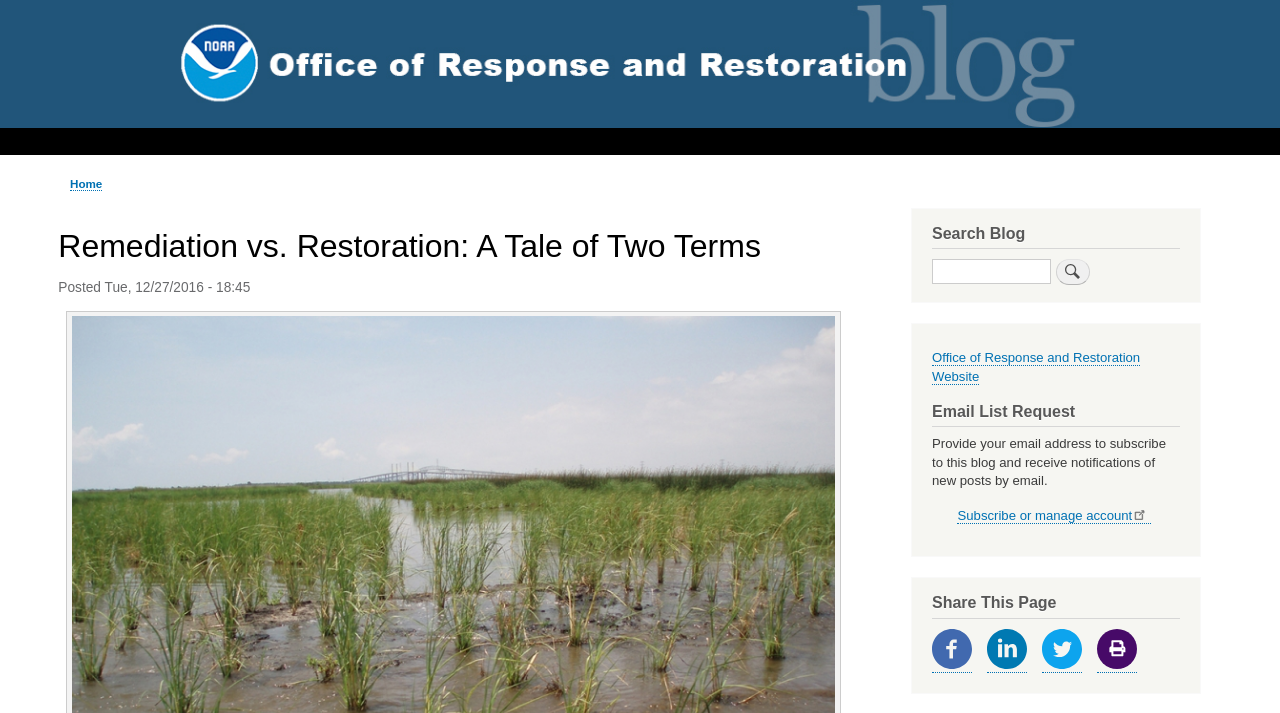Determine the bounding box coordinates for the element that should be clicked to follow this instruction: "Go to the Office of Response and Restoration Website". The coordinates should be given as four float numbers between 0 and 1, in the format [left, top, right, bottom].

[0.728, 0.491, 0.891, 0.54]